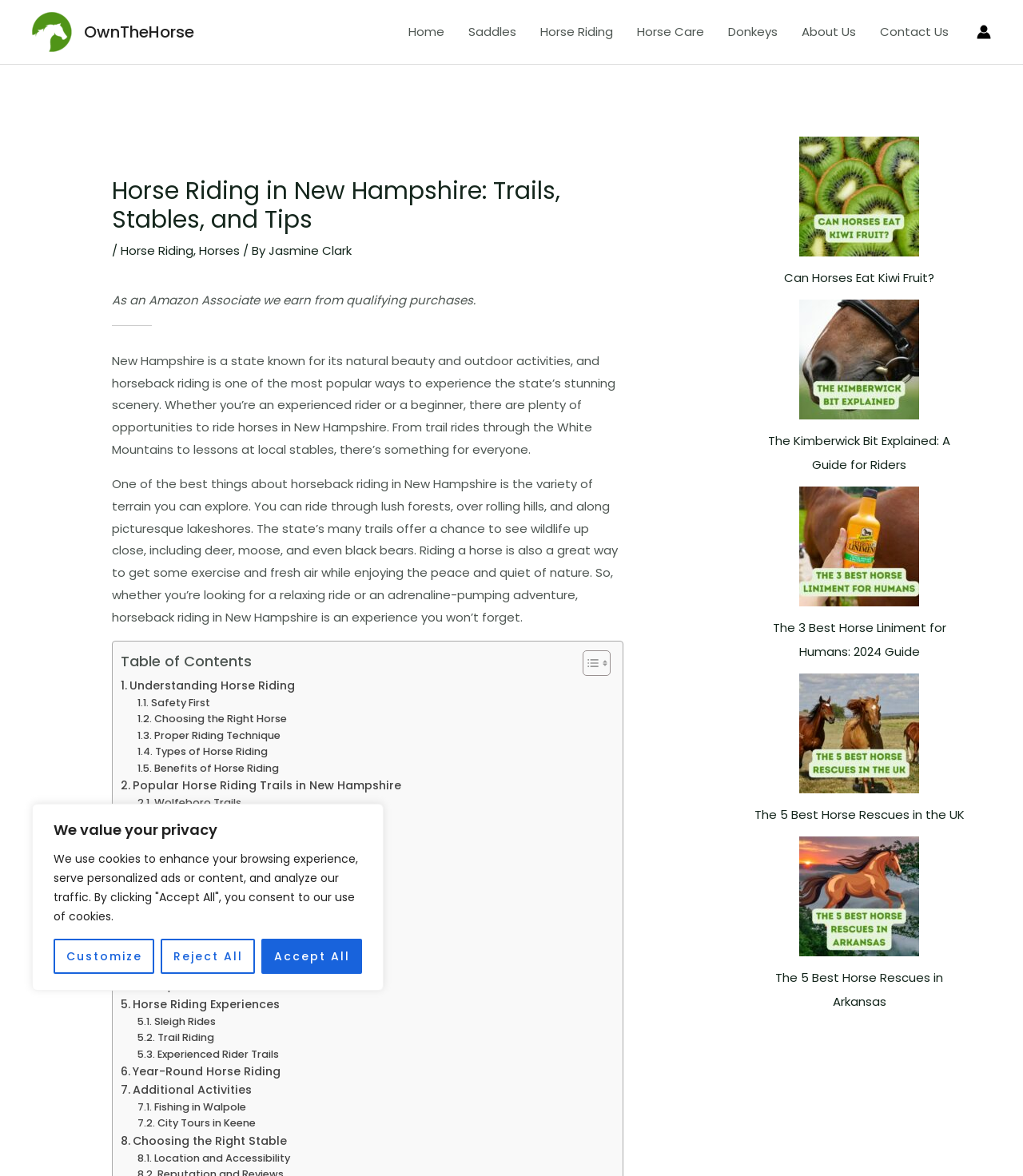Please determine the bounding box coordinates of the element to click in order to execute the following instruction: "Click the 'Toggle Table of Content' link". The coordinates should be four float numbers between 0 and 1, specified as [left, top, right, bottom].

[0.558, 0.552, 0.593, 0.575]